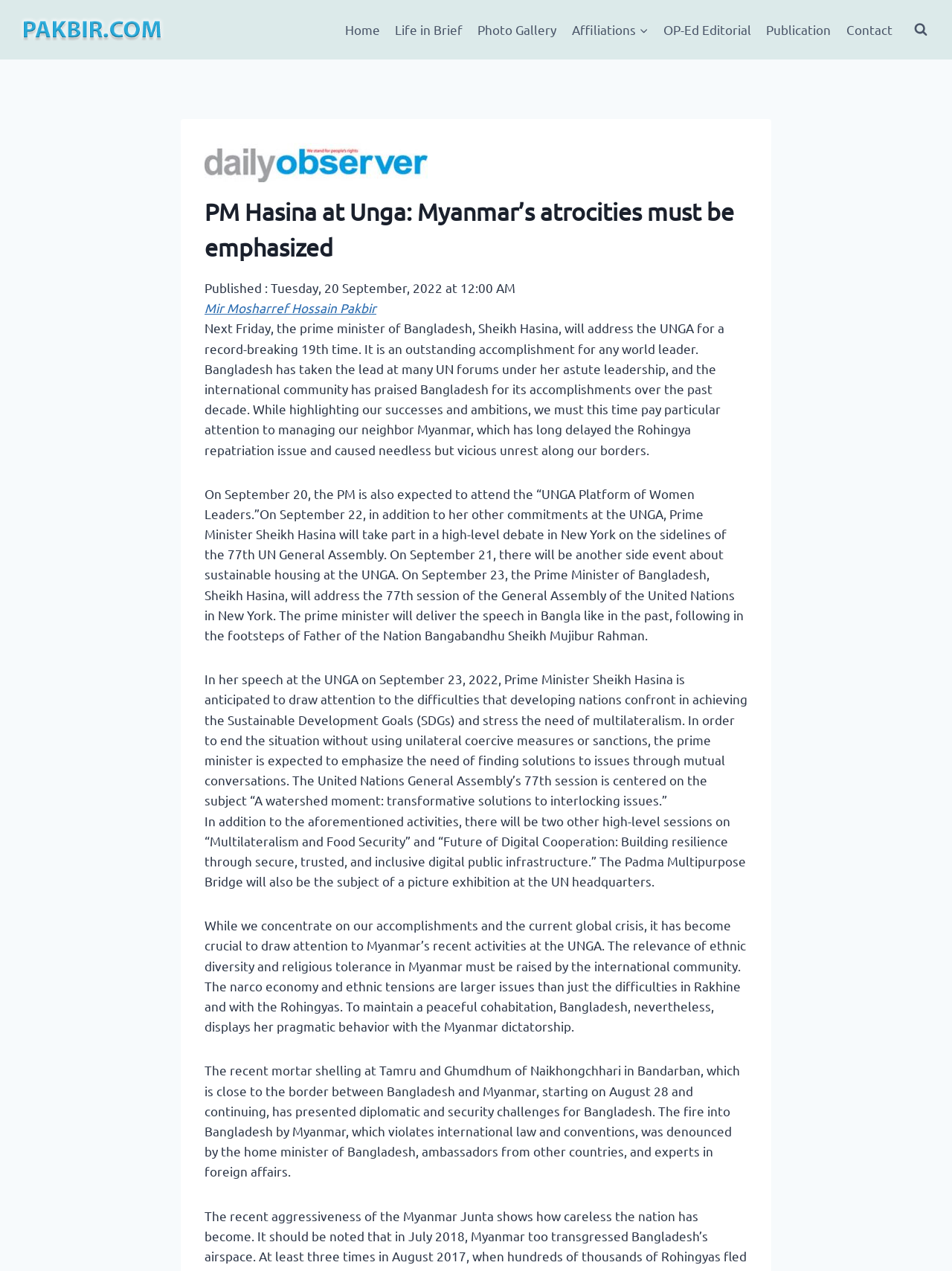Answer the question with a brief word or phrase:
What is the name of the prime minister of Bangladesh?

Sheikh Hasina